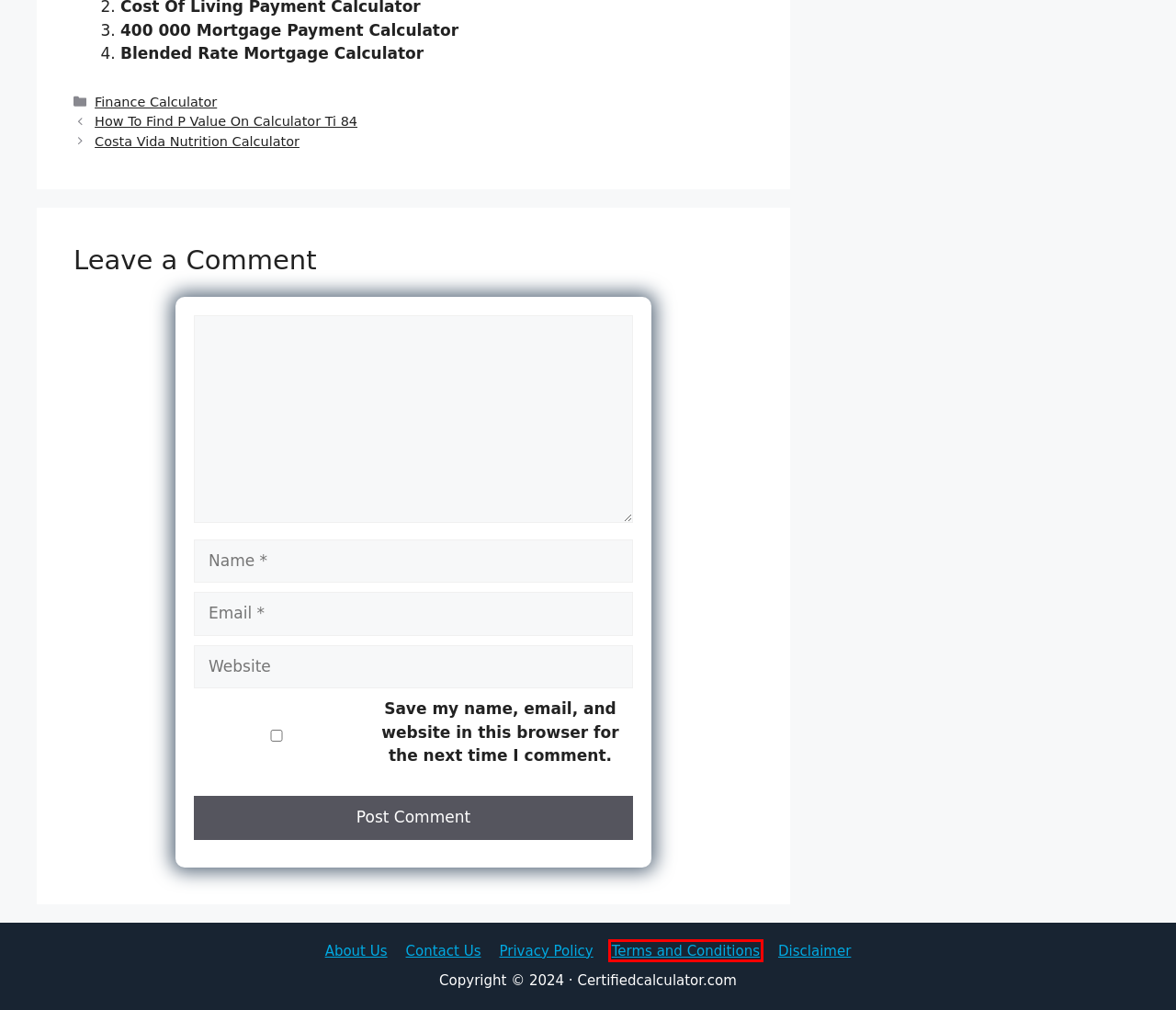Given a screenshot of a webpage with a red bounding box, please pick the webpage description that best fits the new webpage after clicking the element inside the bounding box. Here are the candidates:
A. Costa Vida Nutrition Calculator - Certified Calculator
B. Contact Us - Certified Calculator
C. Blended Rate Mortgage Calculator - Certified Calculator
D. Terms and Conditions - Certified Calculator
E. Weight Calculator Archives - Certified Calculator
F. How To Find P Value On Calculator Ti 84 - Certified Calculator
G. Weight Of Concrete Calculator - Certified Calculator
H. About Us - Certified Calculator

D